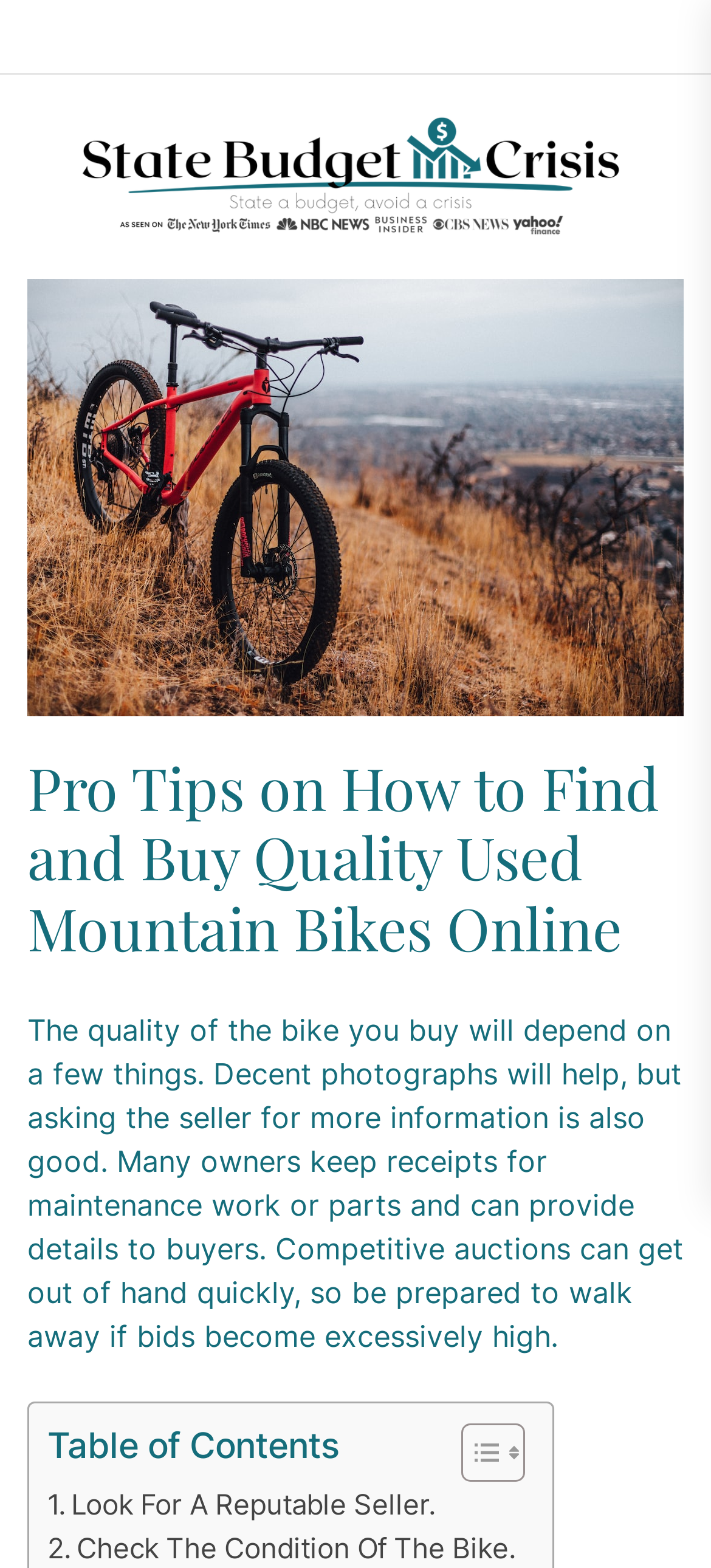What should you look for when buying a used mountain bike?
Examine the image and provide an in-depth answer to the question.

The webpage suggests that when buying a used mountain bike, it's essential to look for a reputable seller, in addition to other factors such as decent photographs and information provided by the seller.